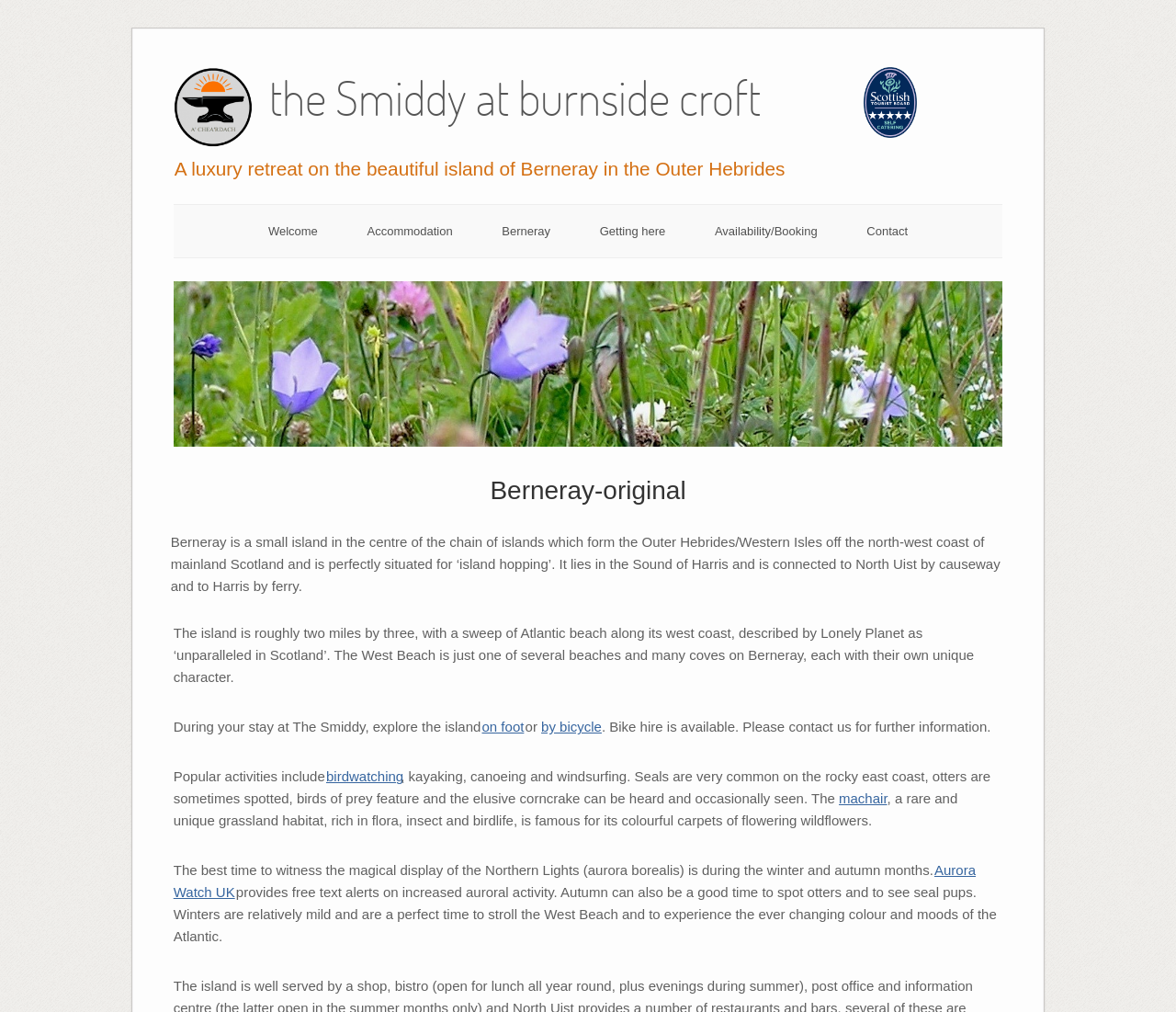Identify the bounding box coordinates of the section that should be clicked to achieve the task described: "Click on 'Accommodation'".

[0.312, 0.222, 0.385, 0.235]